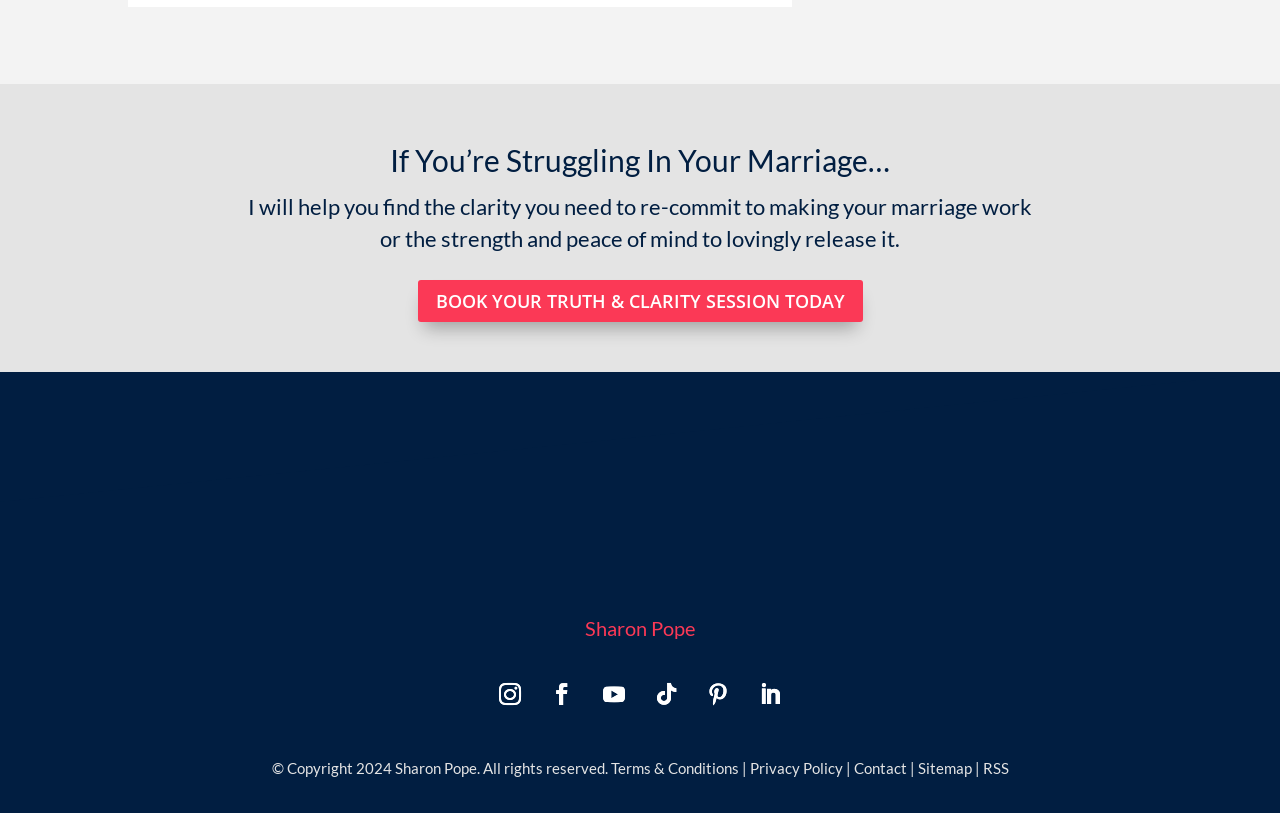Answer the question with a single word or phrase: 
What is the name of the person offering the service?

Sharon Pope